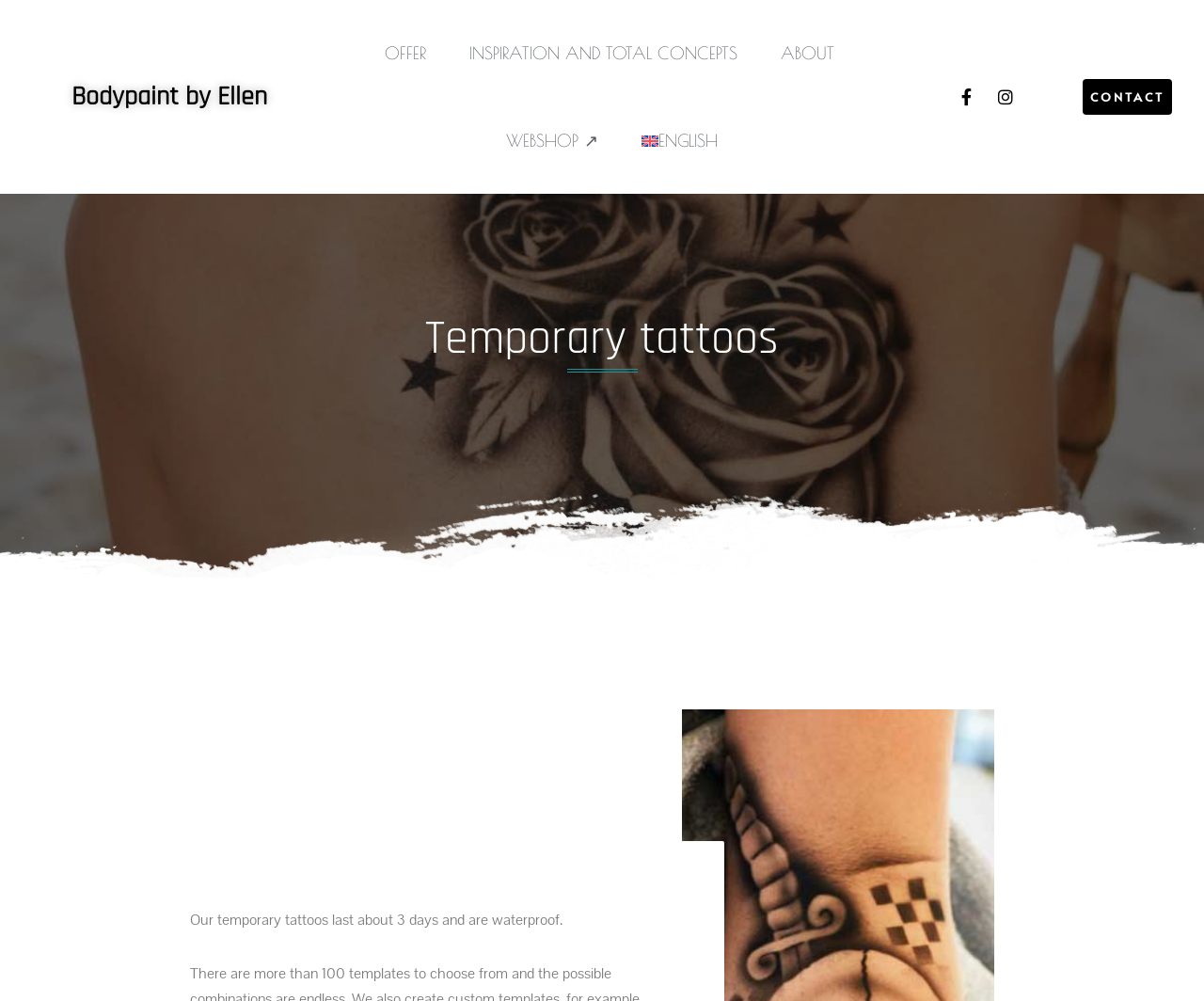Determine the bounding box coordinates of the element's region needed to click to follow the instruction: "Click on the WEBSHOP link". Provide these coordinates as four float numbers between 0 and 1, formatted as [left, top, right, bottom].

[0.405, 0.097, 0.513, 0.184]